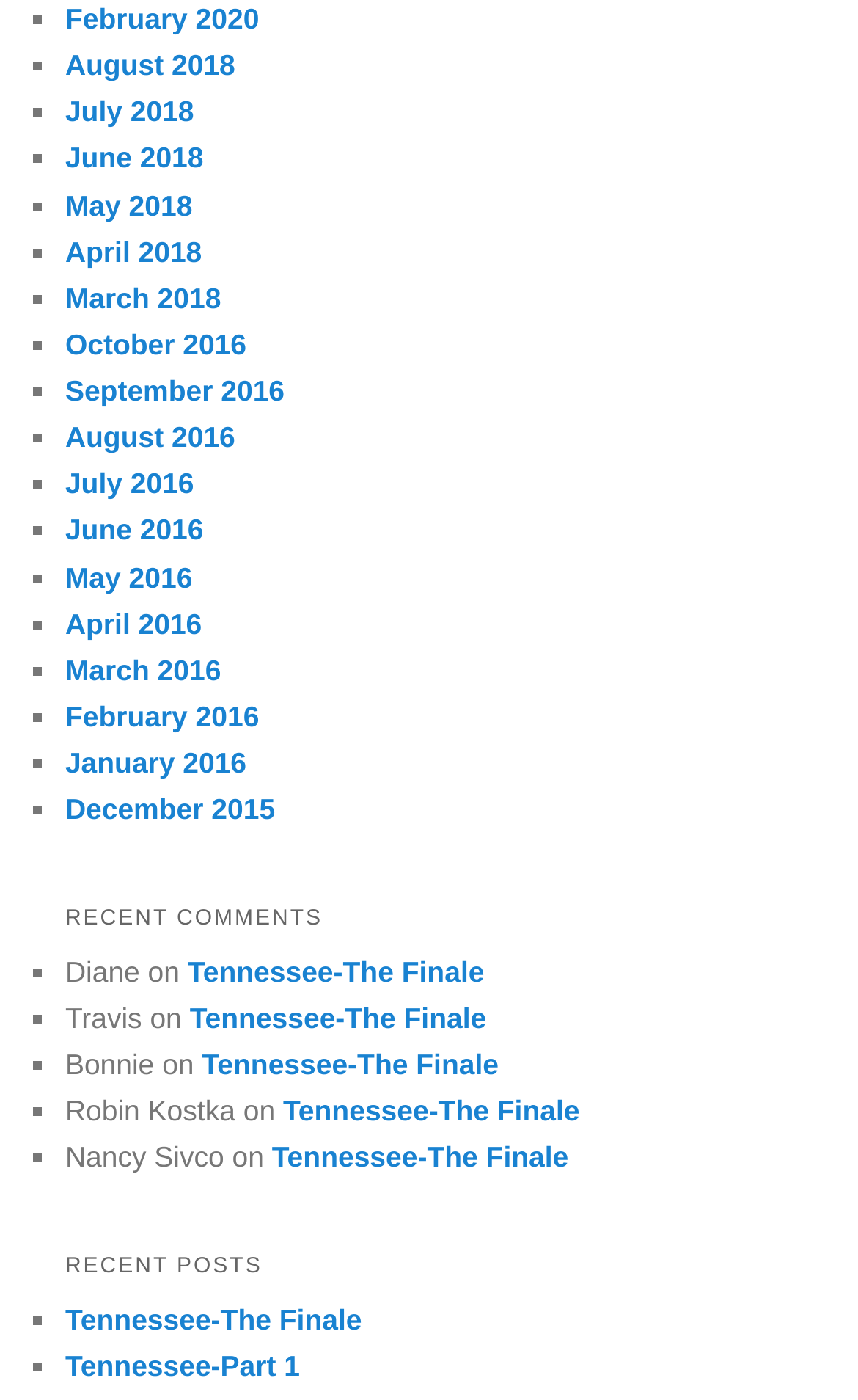Please indicate the bounding box coordinates for the clickable area to complete the following task: "Open Tennessee-Part 1". The coordinates should be specified as four float numbers between 0 and 1, i.e., [left, top, right, bottom].

[0.076, 0.964, 0.35, 0.987]